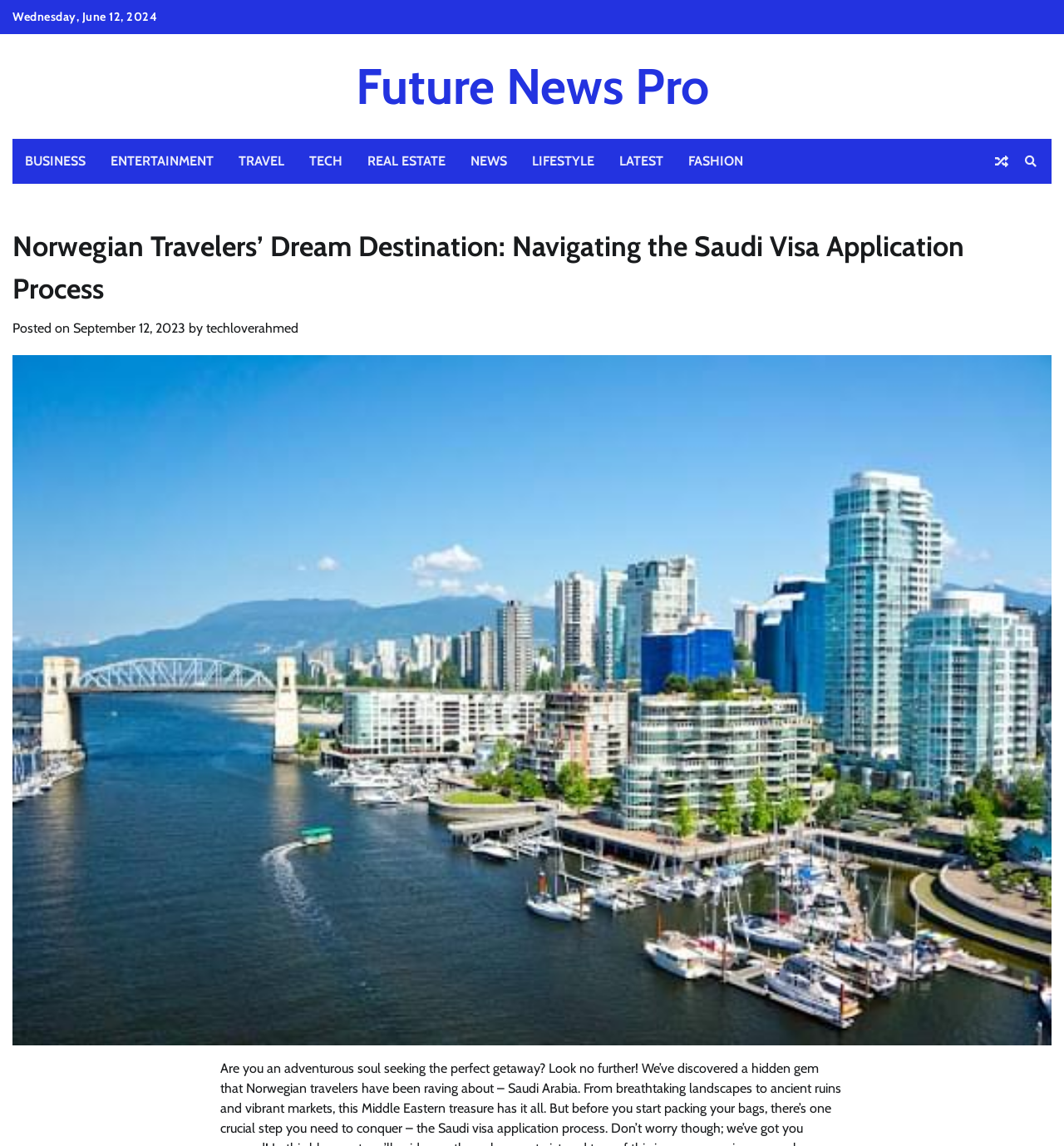Who is the author of the article?
Provide a well-explained and detailed answer to the question.

I found the author of the article by looking at the text 'by' followed by a link with the author's name 'techloverahmed'.